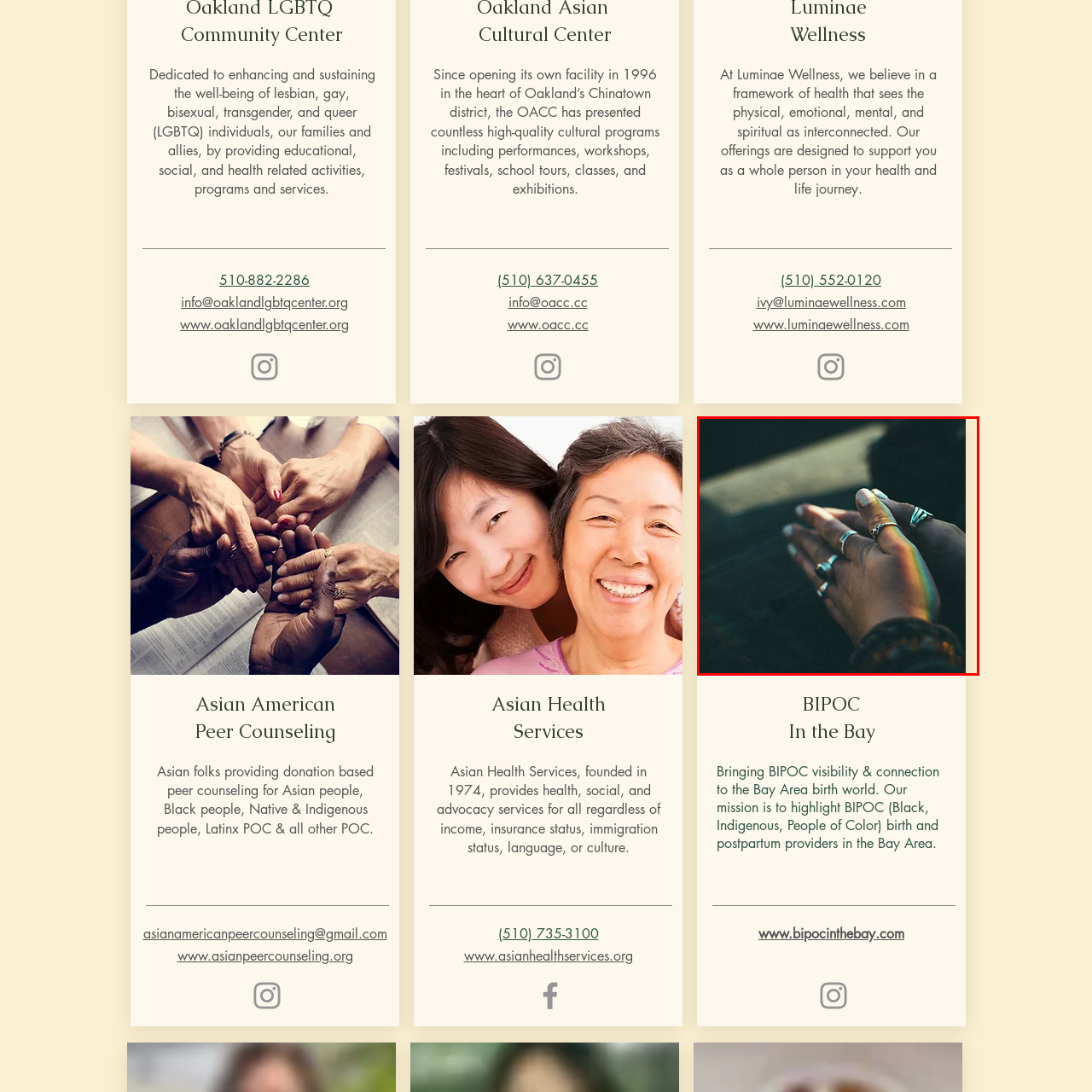Examine the portion within the green circle, What is hinted at by the rainbow hue on the fingertips? 
Reply succinctly with a single word or phrase.

Diversity and identity